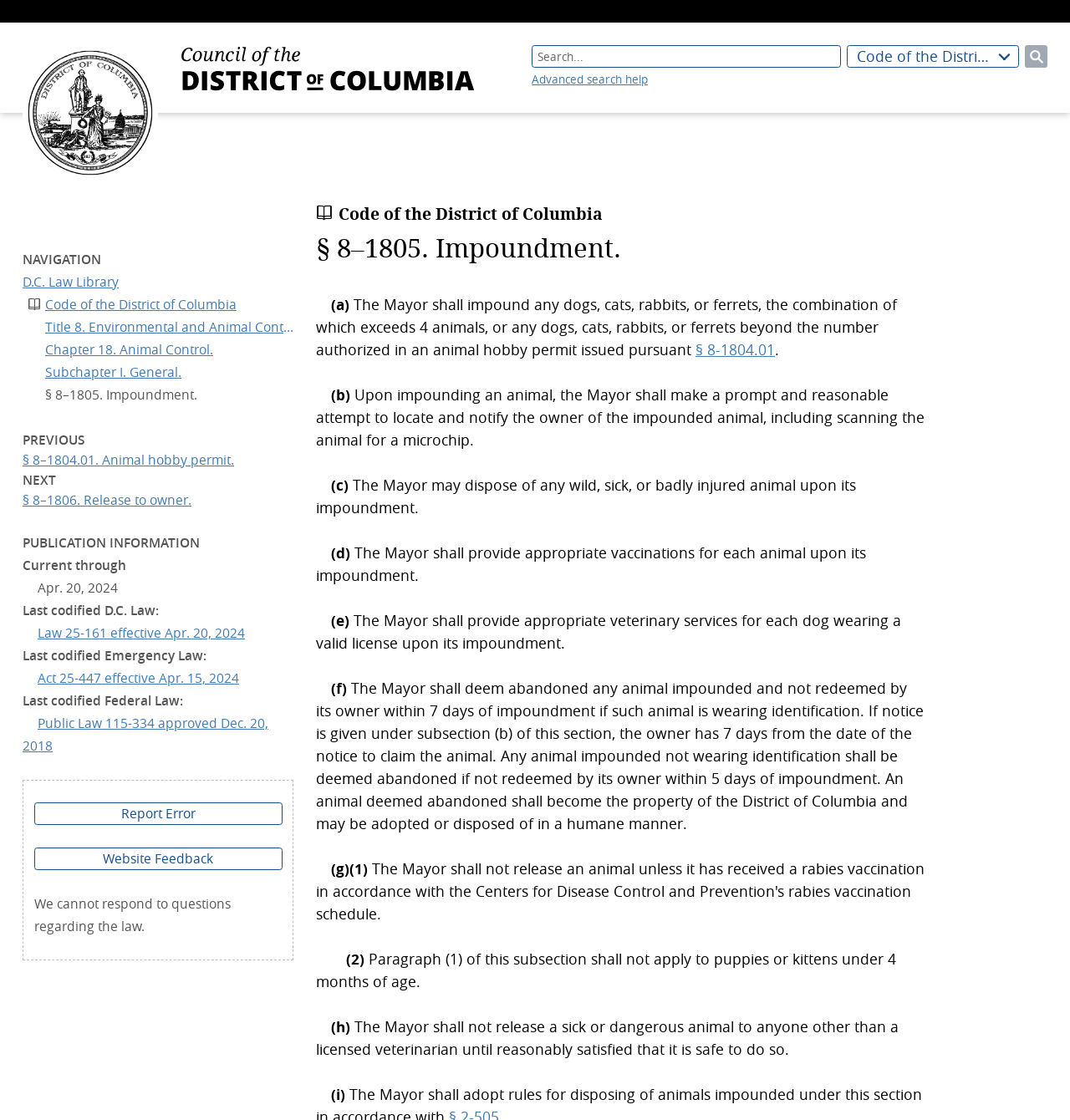Please determine the bounding box coordinates of the element's region to click for the following instruction: "Go to home page".

[0.021, 0.04, 0.148, 0.161]